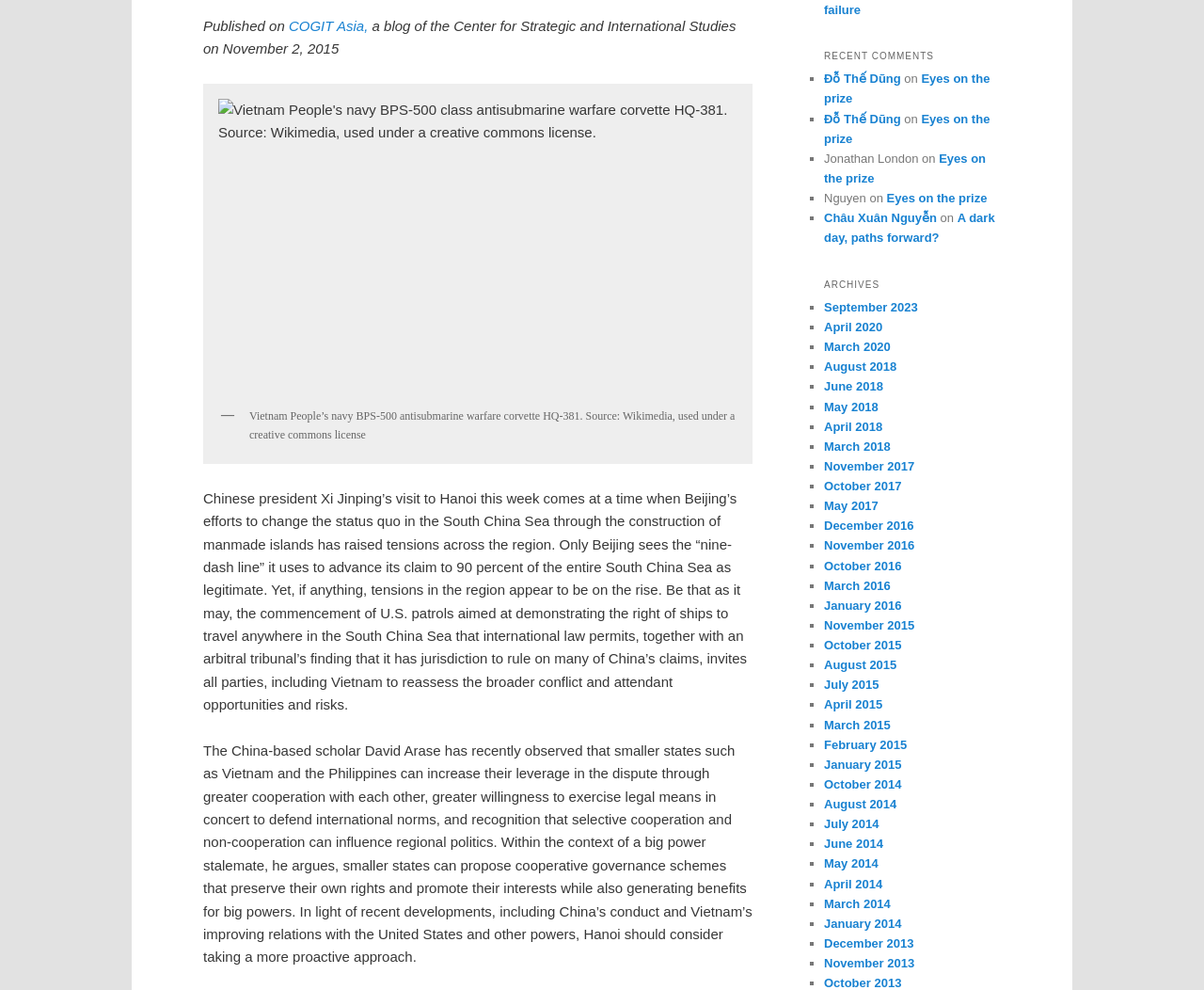Locate the bounding box of the UI element defined by this description: "July 2014". The coordinates should be given as four float numbers between 0 and 1, formatted as [left, top, right, bottom].

[0.684, 0.825, 0.73, 0.839]